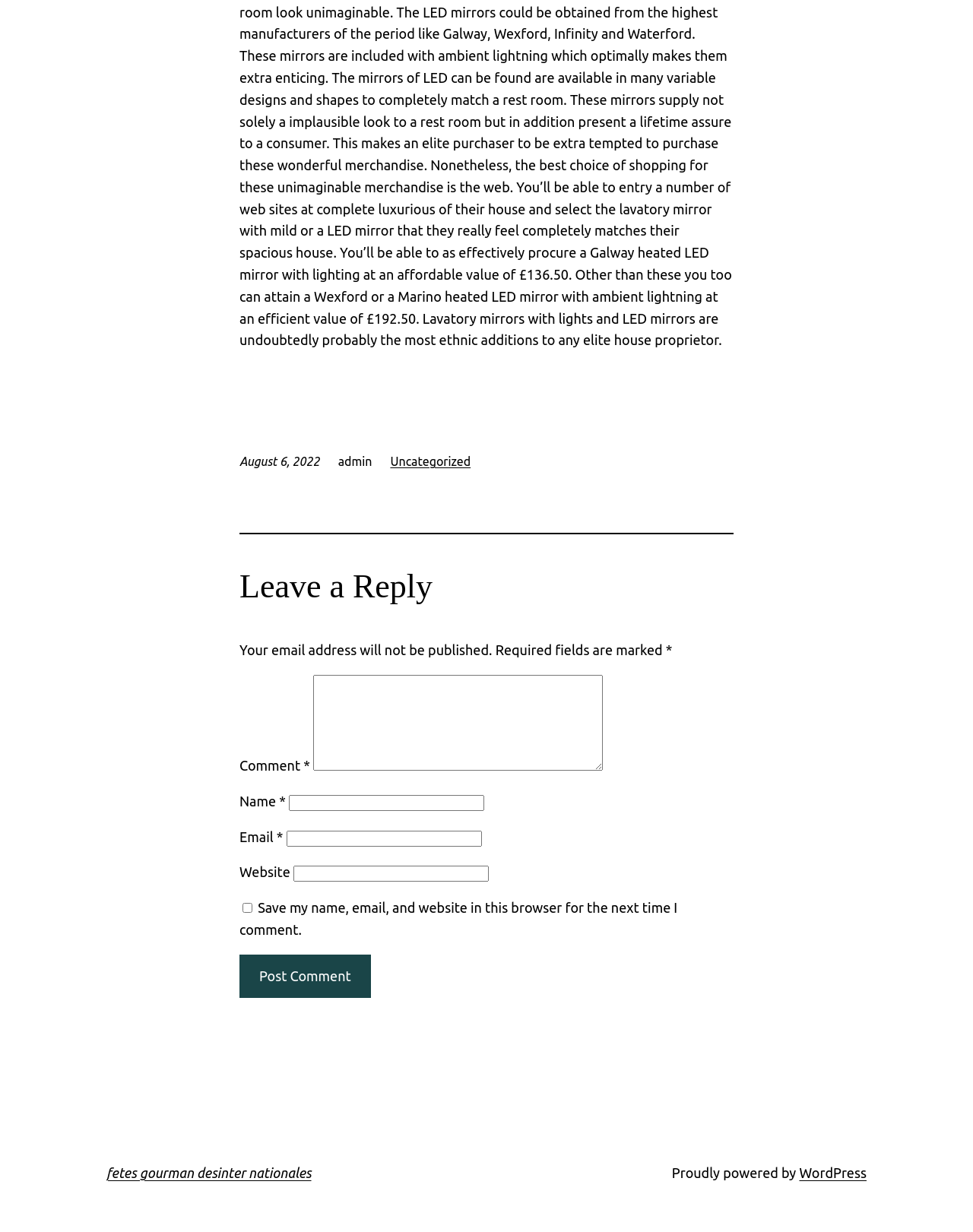Provide a brief response to the question below using a single word or phrase: 
What is the label of the first textbox?

Comment